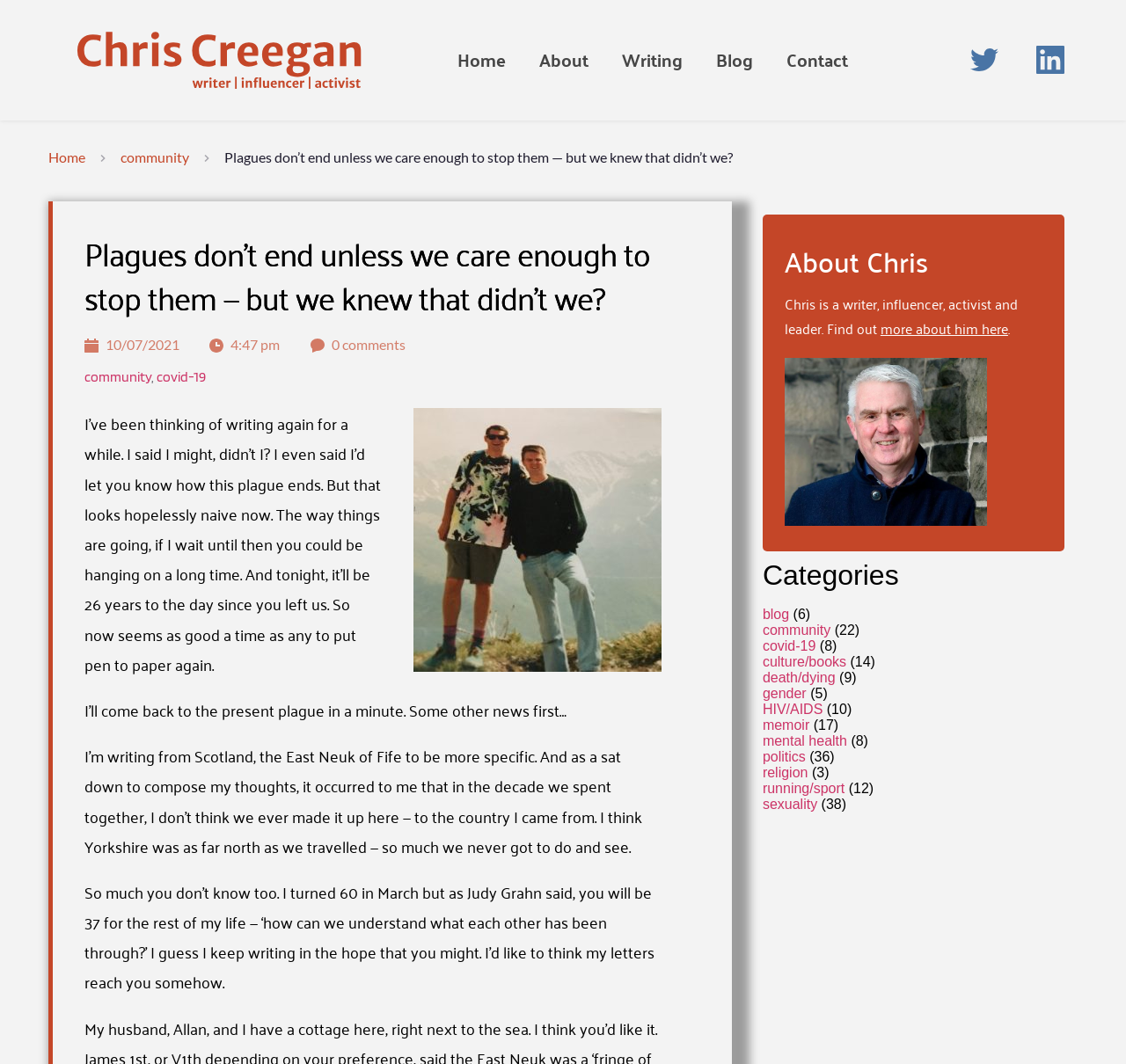Refer to the screenshot and answer the following question in detail:
What categories are listed on the webpage?

The categories are listed under the heading 'Categories' with bounding box coordinates [0.677, 0.525, 0.945, 0.557]. The categories include 'blog', 'community', 'covid-19', and several others, each with a link and a number of posts in parentheses.